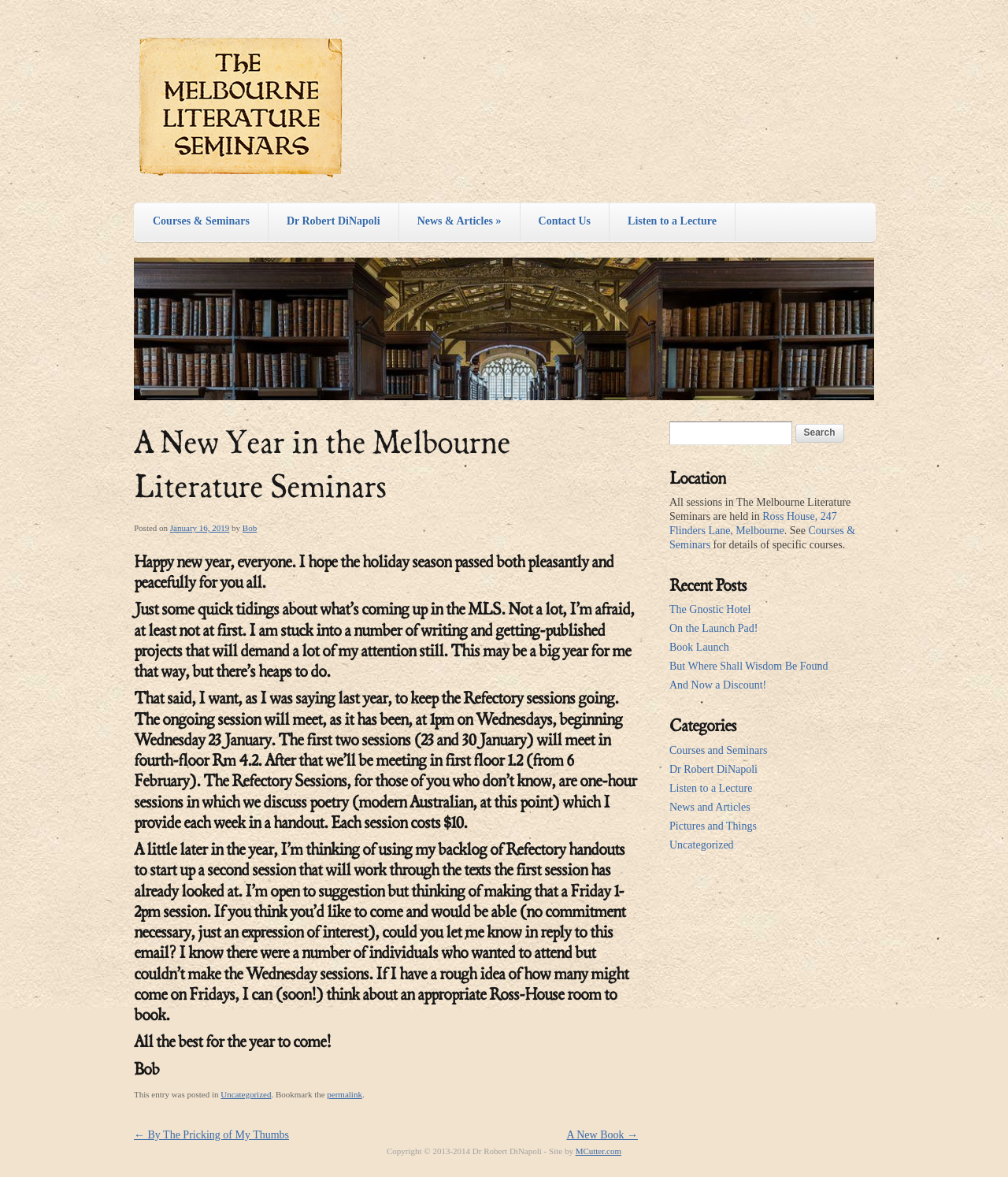Find the bounding box coordinates for the HTML element described as: "WordPress Themes". The coordinates should consist of four float values between 0 and 1, i.e., [left, top, right, bottom].

[0.809, 0.985, 0.867, 0.993]